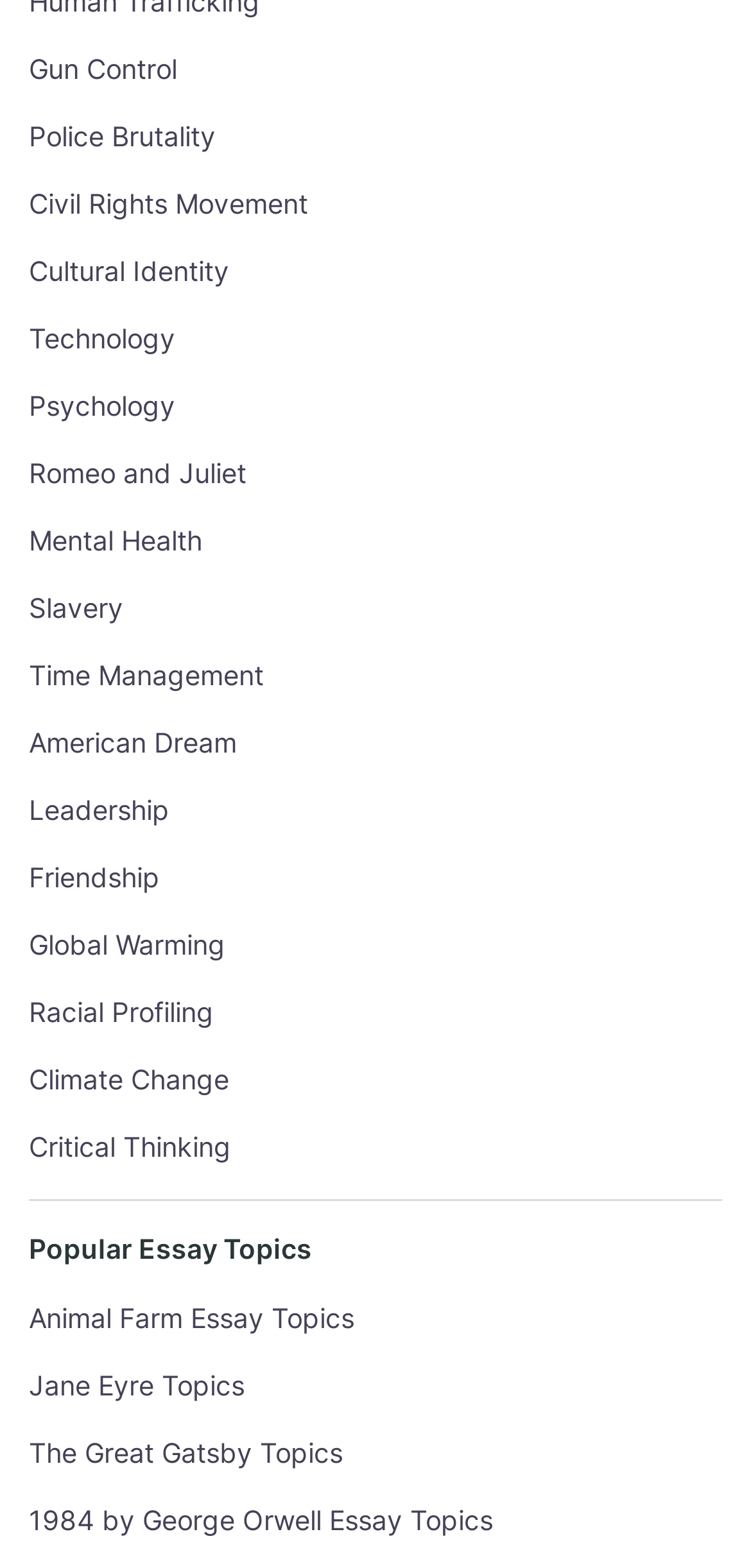Can you pinpoint the bounding box coordinates for the clickable element required for this instruction: "Explore Gun Control"? The coordinates should be four float numbers between 0 and 1, i.e., [left, top, right, bottom].

[0.038, 0.034, 0.236, 0.054]